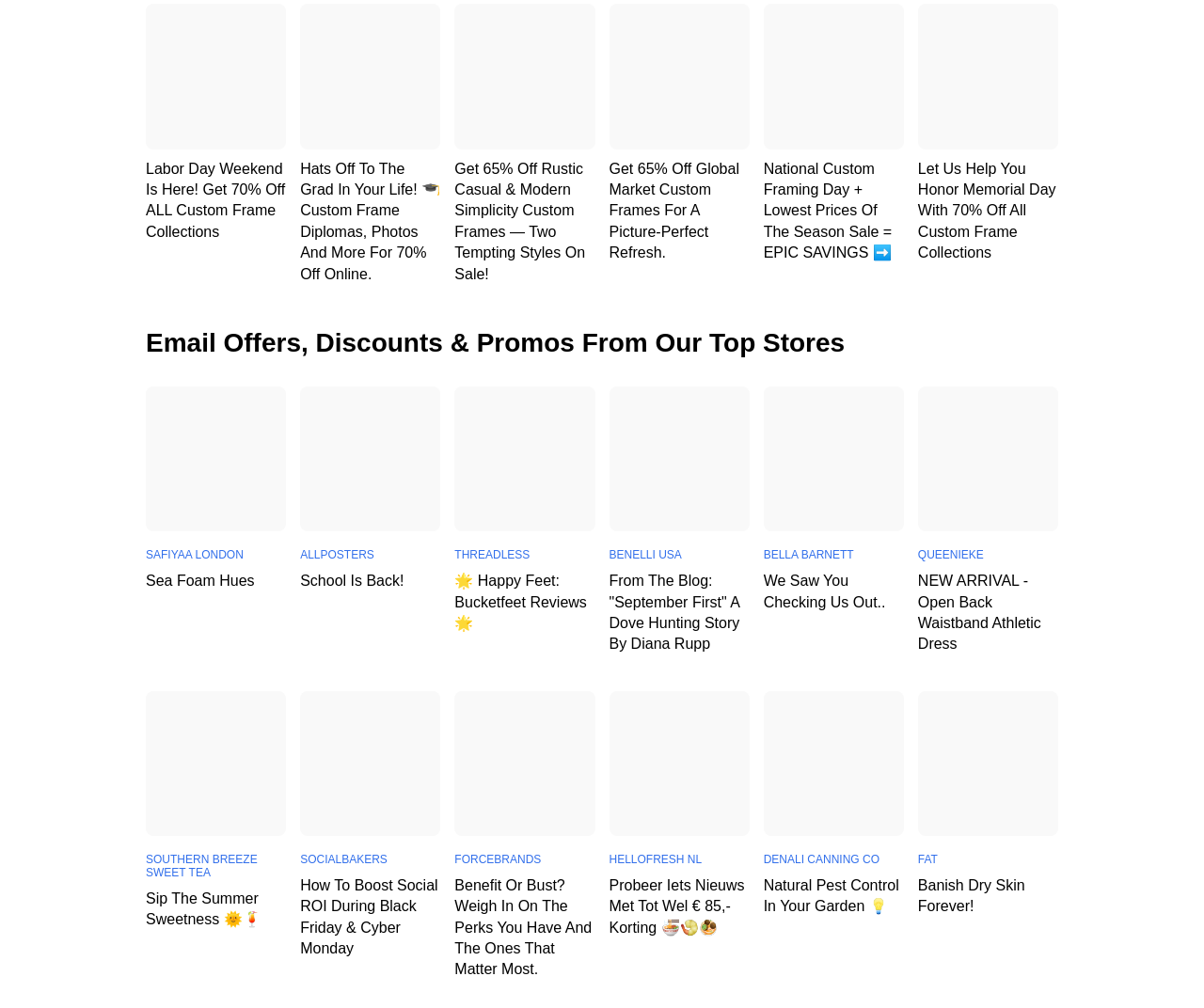Locate the bounding box coordinates of the clickable area to execute the instruction: "Read From the Blog: 'September First' a dove hunting story by Diana Rupp". Provide the coordinates as four float numbers between 0 and 1, represented as [left, top, right, bottom].

[0.506, 0.383, 0.622, 0.527]